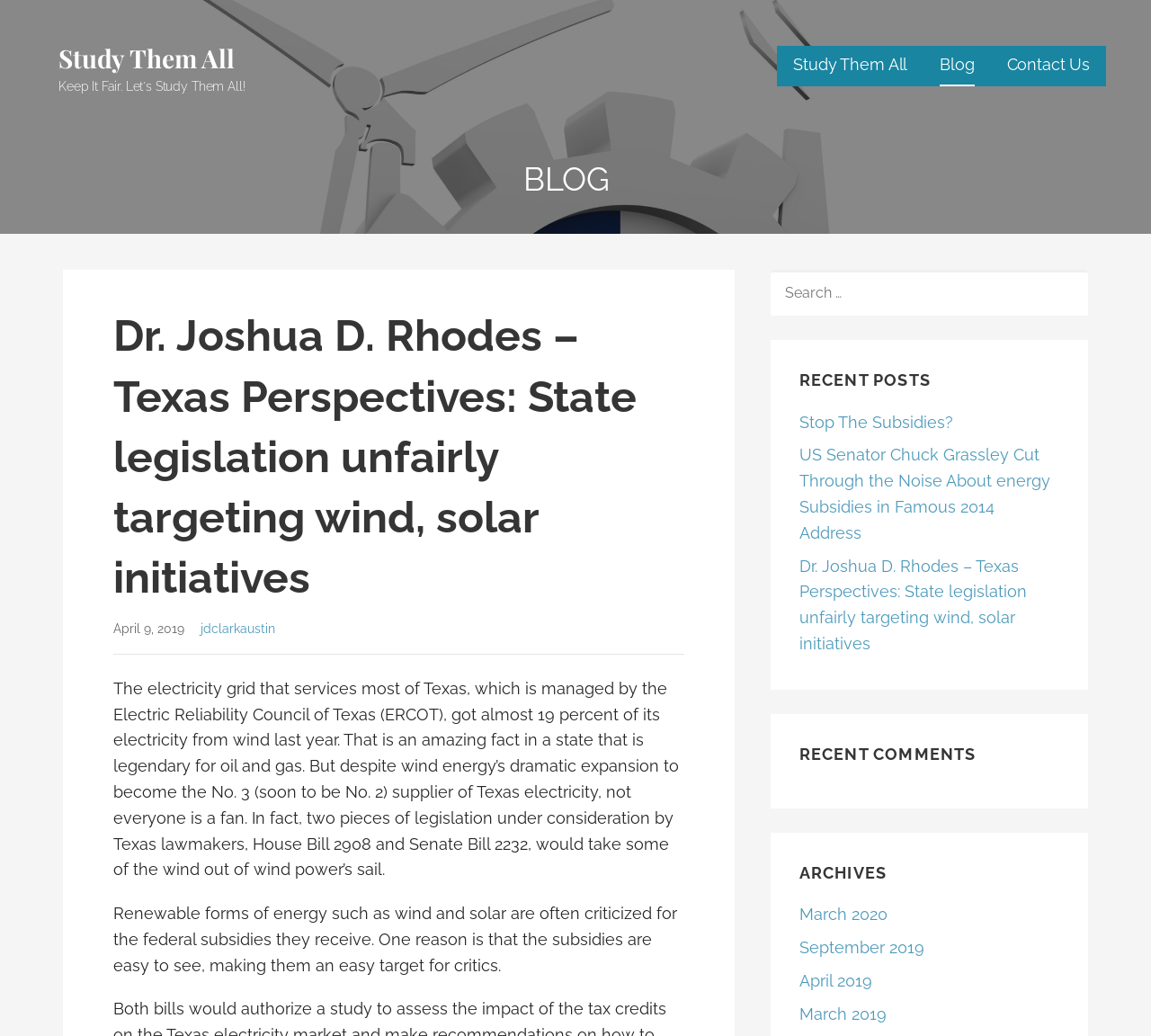Describe the entire webpage, focusing on both content and design.

The webpage is about Dr. Joshua D. Rhodes' Texas Perspectives, focusing on state legislation targeting wind and solar initiatives. At the top, there are multiple links, including "Study Them All", "Blog", and "Contact Us", aligned horizontally. Below these links, a prominent heading "BLOG" is displayed.

The main content area is divided into sections. The first section has a heading with the title of the article, "Dr. Joshua D. Rhodes – Texas Perspectives: State legislation unfairly targeting wind, solar initiatives". Below this heading, there is a date "April 9, 2019", followed by a link to "jdclarkaustin". The main article text discusses the growth of wind energy in Texas and the criticism it faces due to federal subsidies.

To the right of the main content area, there is a search box with a label "SEARCH FOR:". Below the search box, there are three sections: "RECENT POSTS", "RECENT COMMENTS", and "ARCHIVES". Each section has multiple links to related articles or archives, with dates ranging from March 2019 to March 2020.

Overall, the webpage has a simple and organized structure, with clear headings and concise text, making it easy to navigate and read.